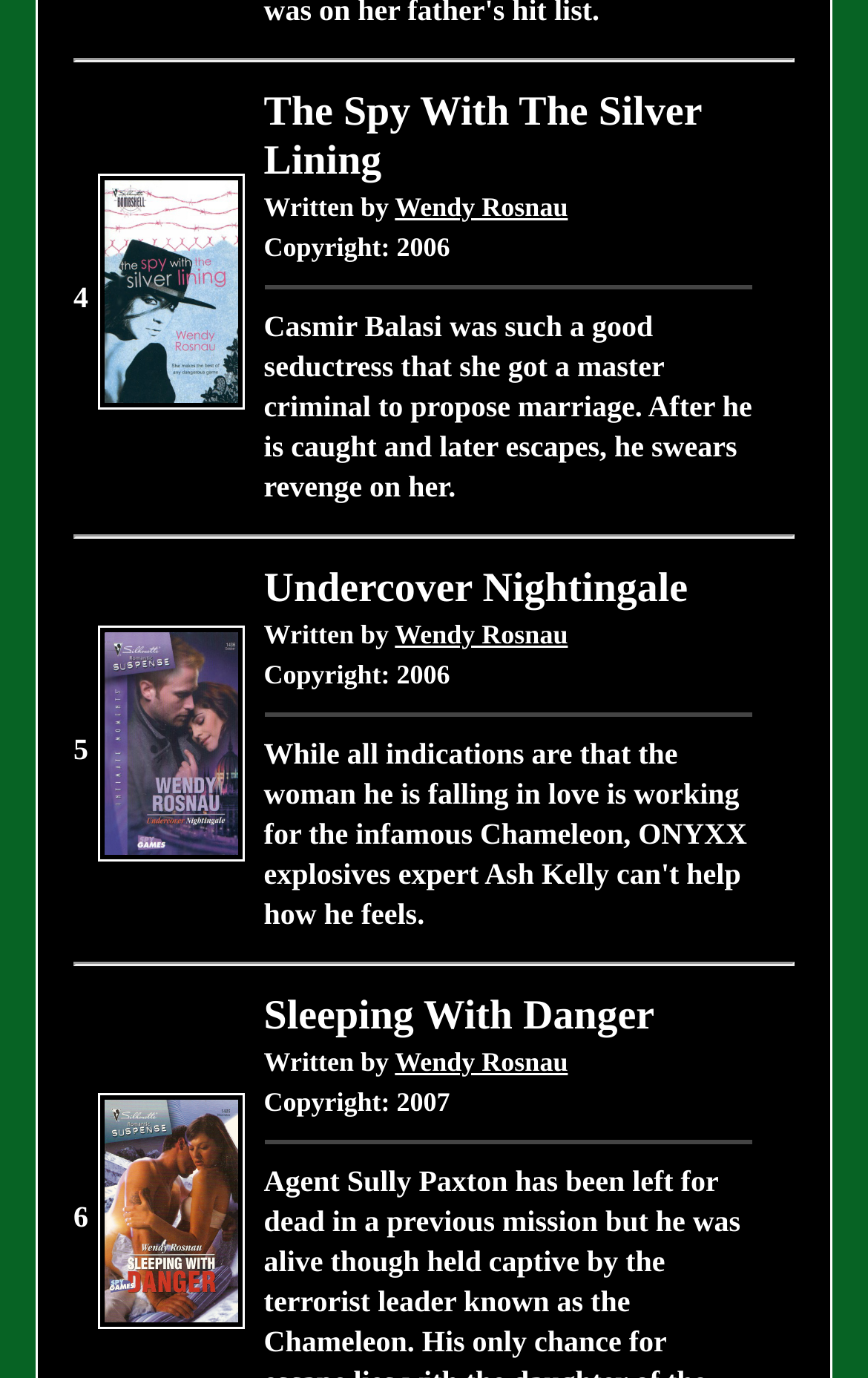How many horizontal separators are there?
Observe the image and answer the question with a one-word or short phrase response.

4